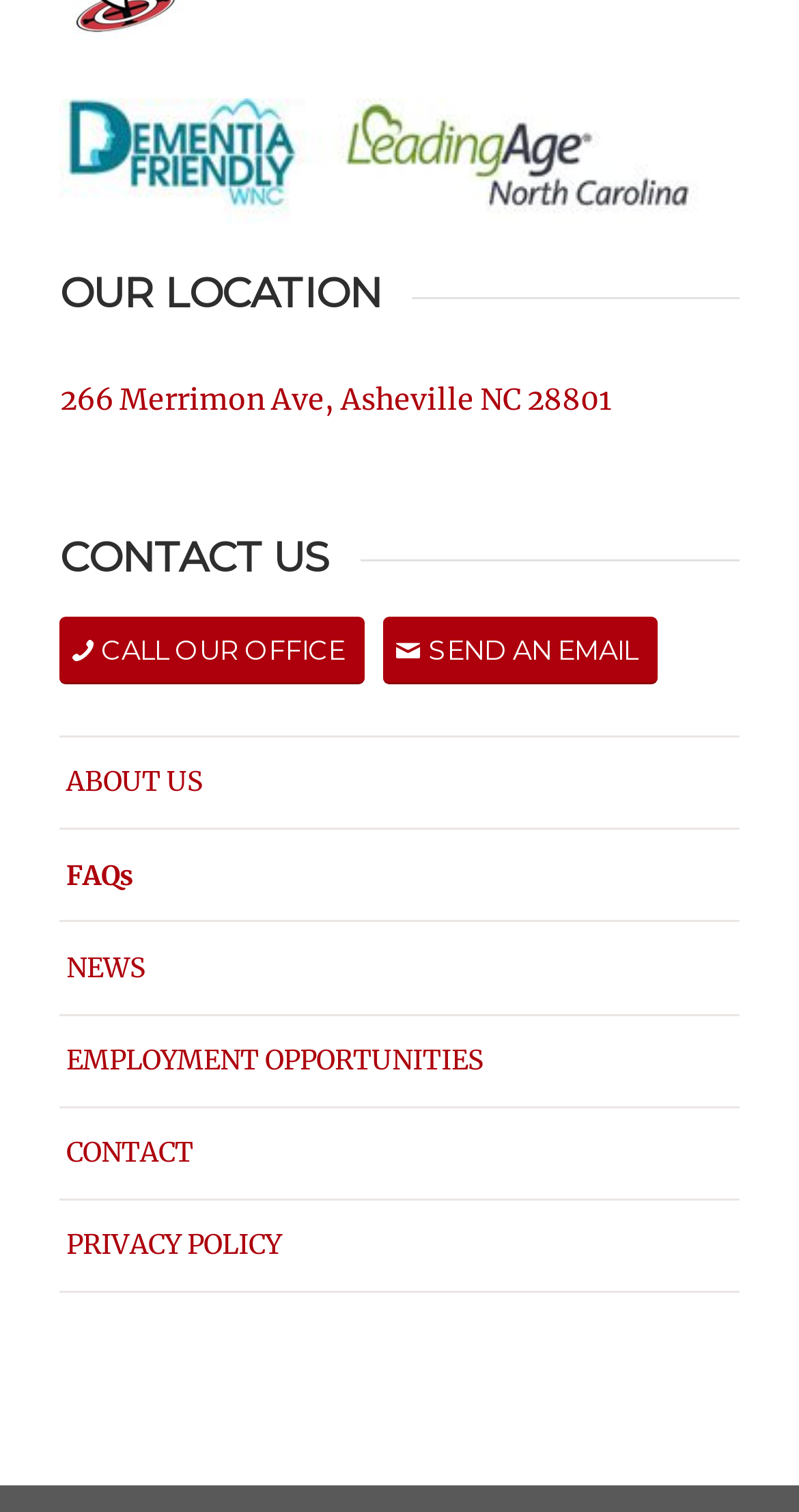Determine the bounding box coordinates for the area you should click to complete the following instruction: "Learn about us".

[0.075, 0.488, 0.925, 0.548]